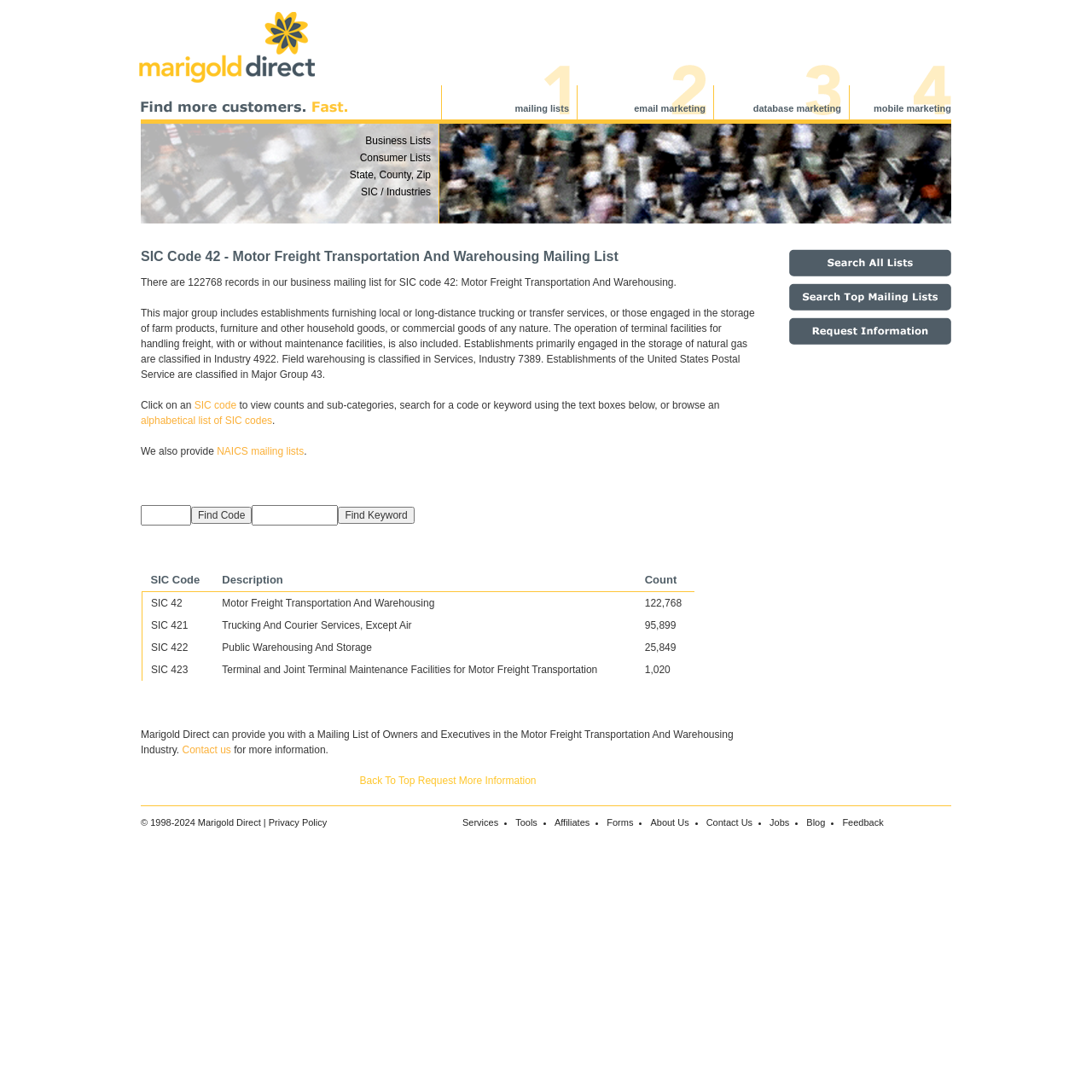Please determine the bounding box coordinates of the element to click in order to execute the following instruction: "Click on the 'SIC Code 42' link". The coordinates should be four float numbers between 0 and 1, specified as [left, top, right, bottom].

[0.13, 0.542, 0.196, 0.562]